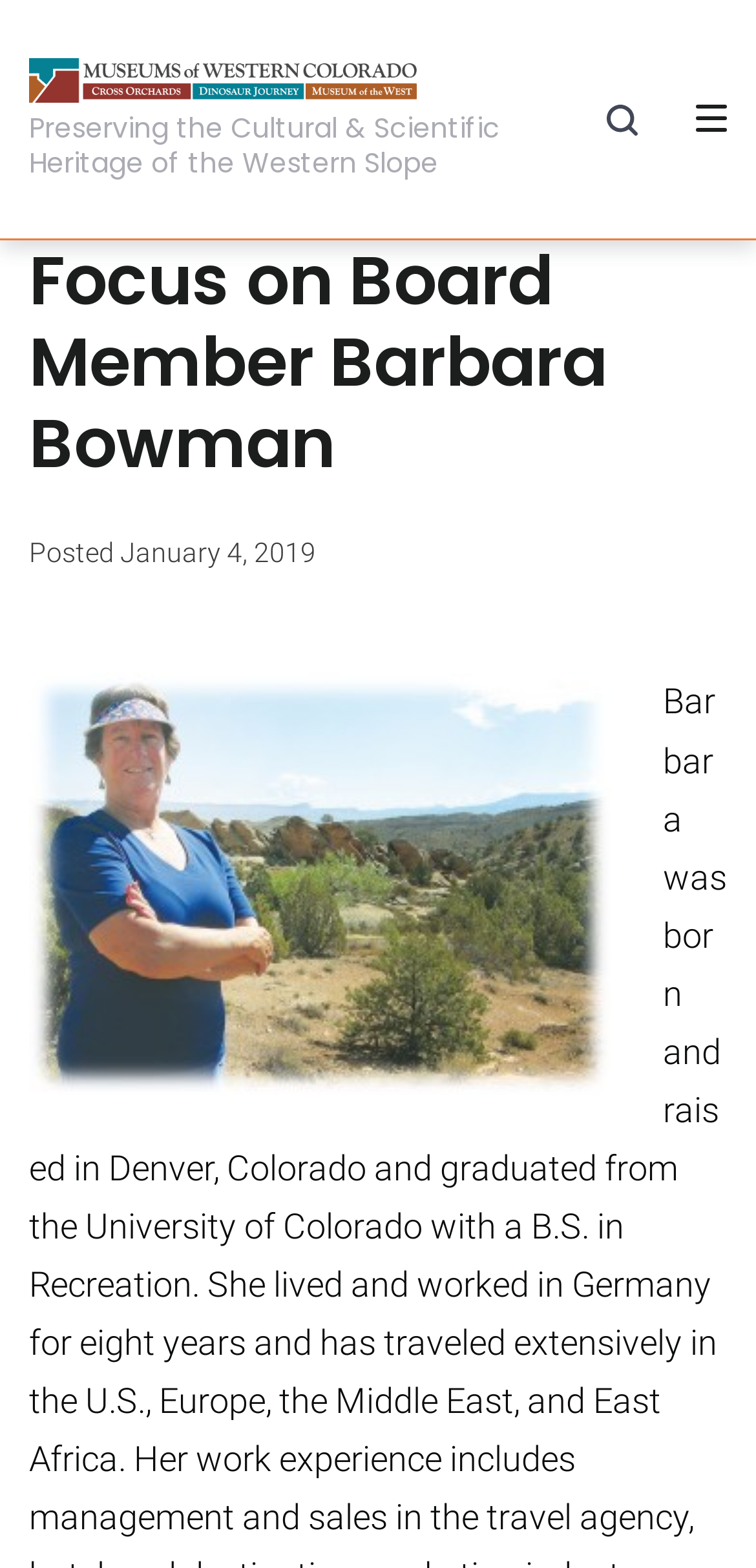What is the name of the organization?
Please answer the question with a detailed response using the information from the screenshot.

The question can be answered by looking at the link 'Museums of Western Colorado' located at the top of the webpage, which suggests that the webpage is related to an organization with this name.